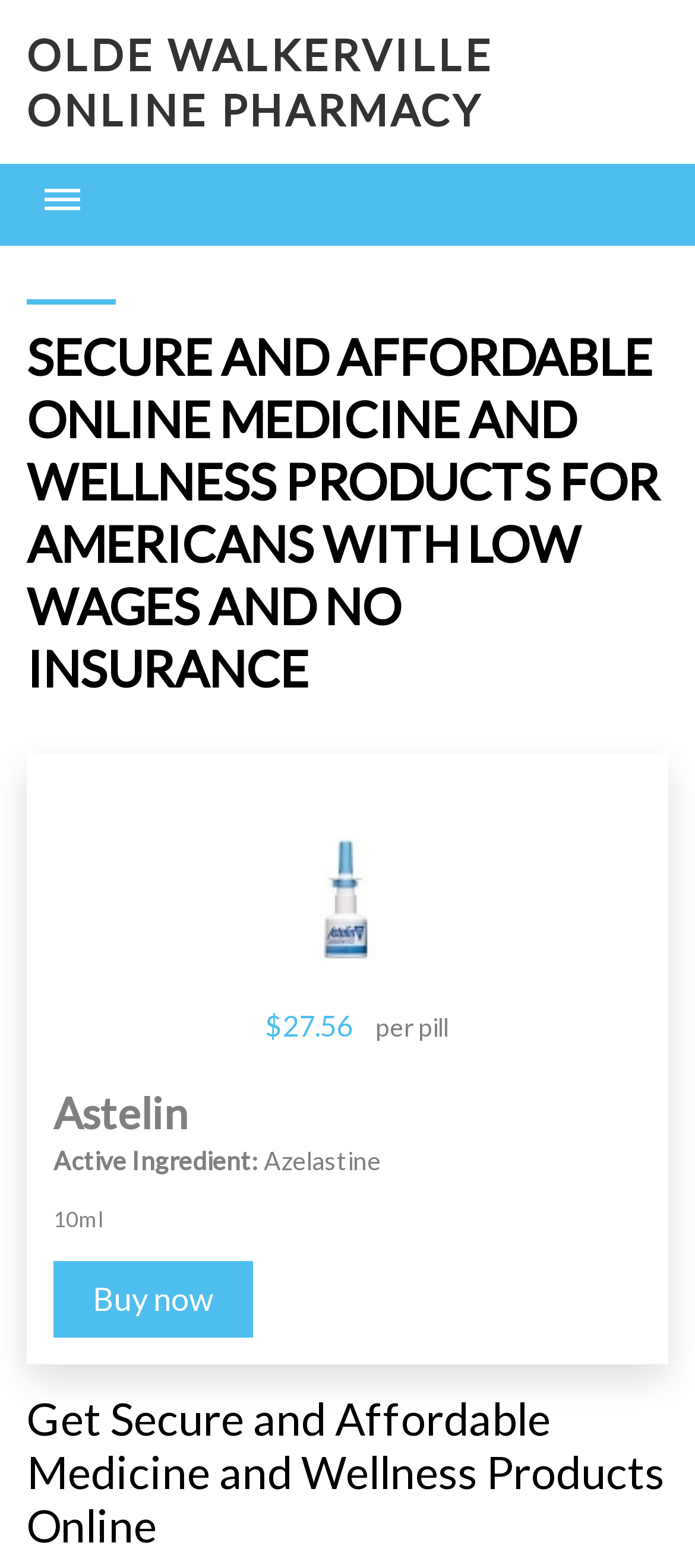How can I purchase Astelin?
Using the information from the image, provide a comprehensive answer to the question.

I found the answer by looking at the product information section, where I saw a link with the text 'Buy now' below the product details.